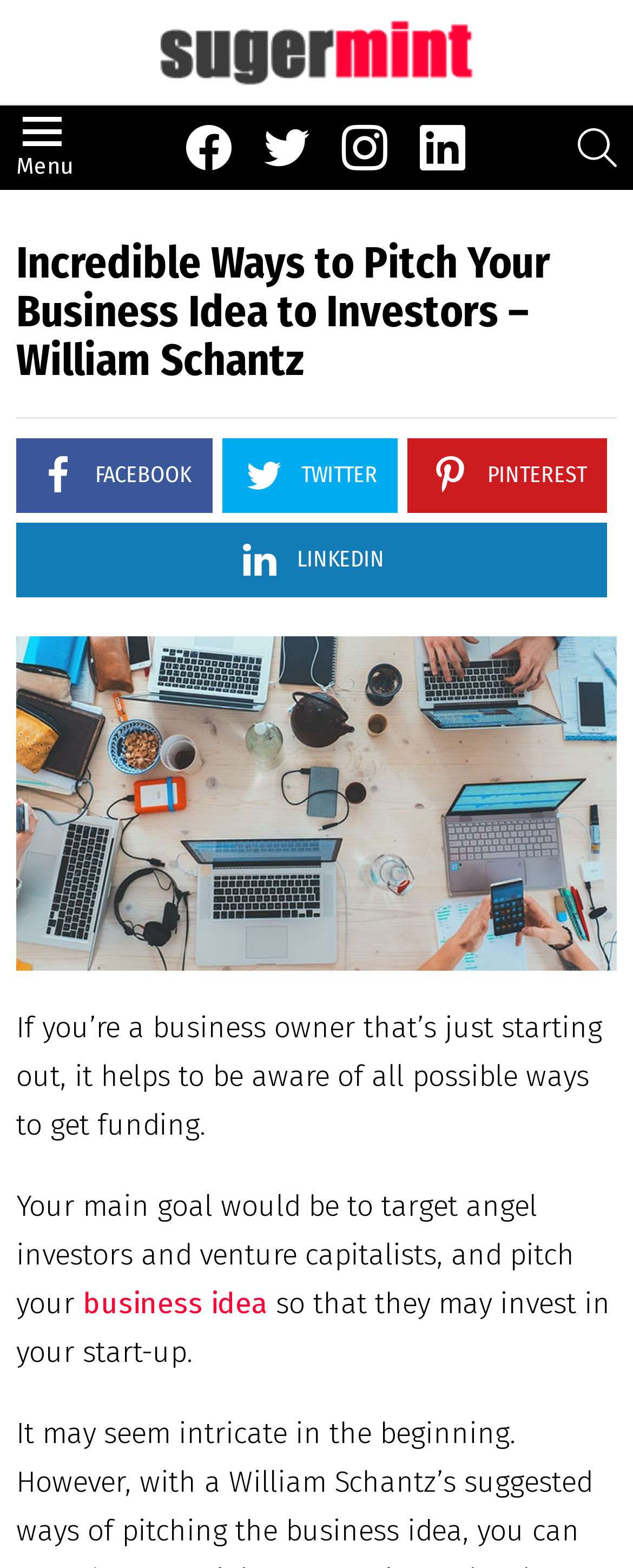What is the main goal of a business owner?
Using the image, elaborate on the answer with as much detail as possible.

Based on the webpage content, it is clear that the main goal of a business owner is to target angel investors and venture capitalists, and pitch their business idea so that they may invest in their start-up.